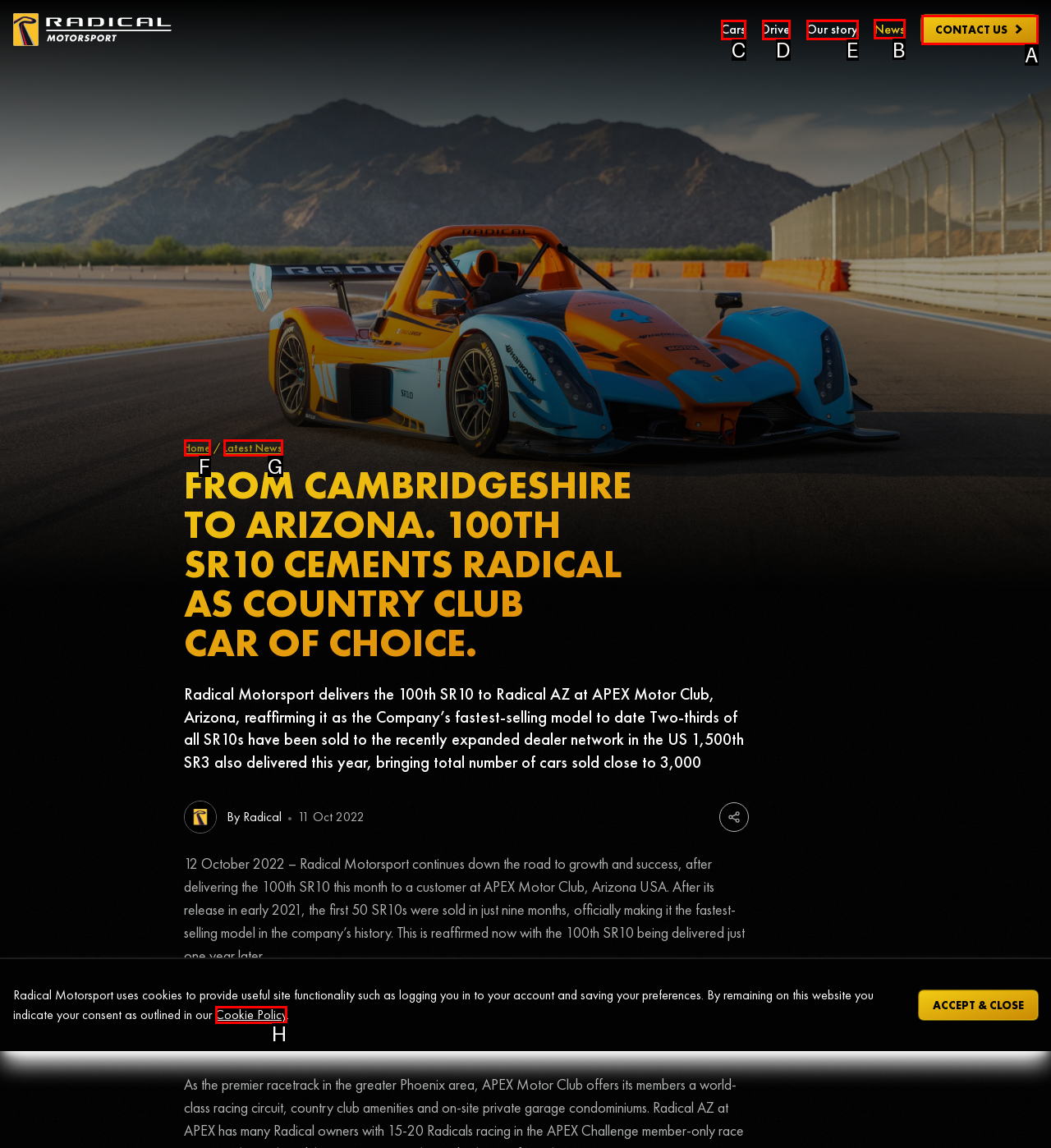Indicate the letter of the UI element that should be clicked to accomplish the task: Click the 'News' link. Answer with the letter only.

B